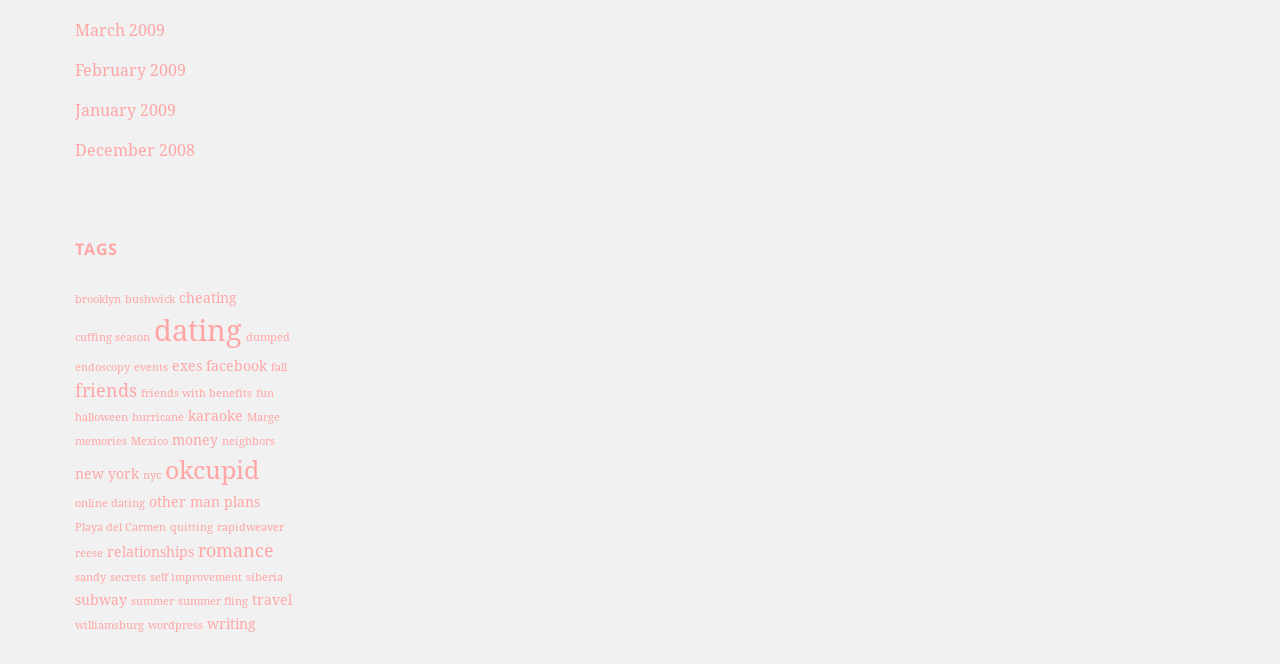What is the category of the links under 'TAGS'?
Your answer should be a single word or phrase derived from the screenshot.

Various topics